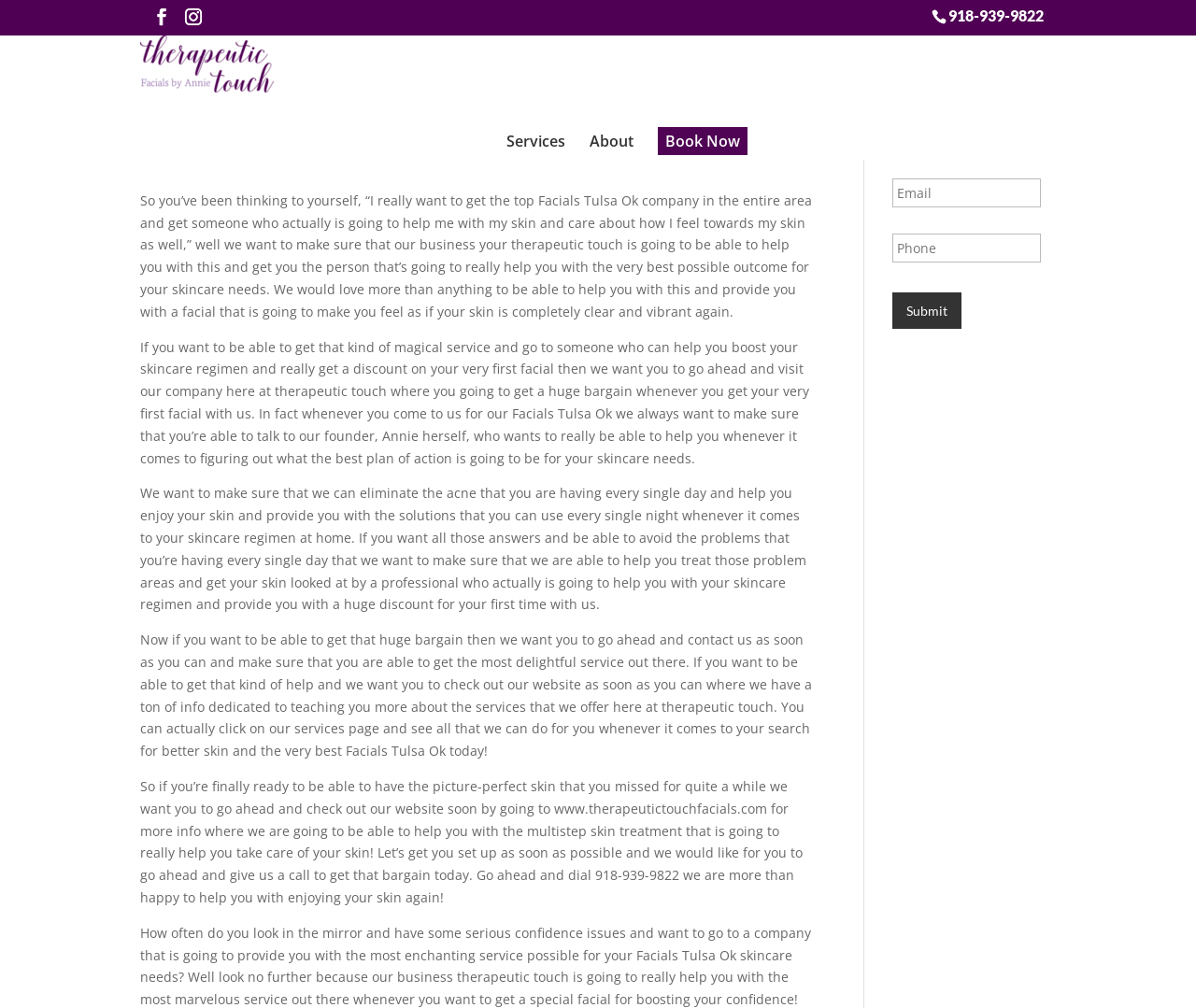Please find the bounding box coordinates of the element that needs to be clicked to perform the following instruction: "Click the 'Book Now' link". The bounding box coordinates should be four float numbers between 0 and 1, represented as [left, top, right, bottom].

[0.55, 0.054, 0.625, 0.081]